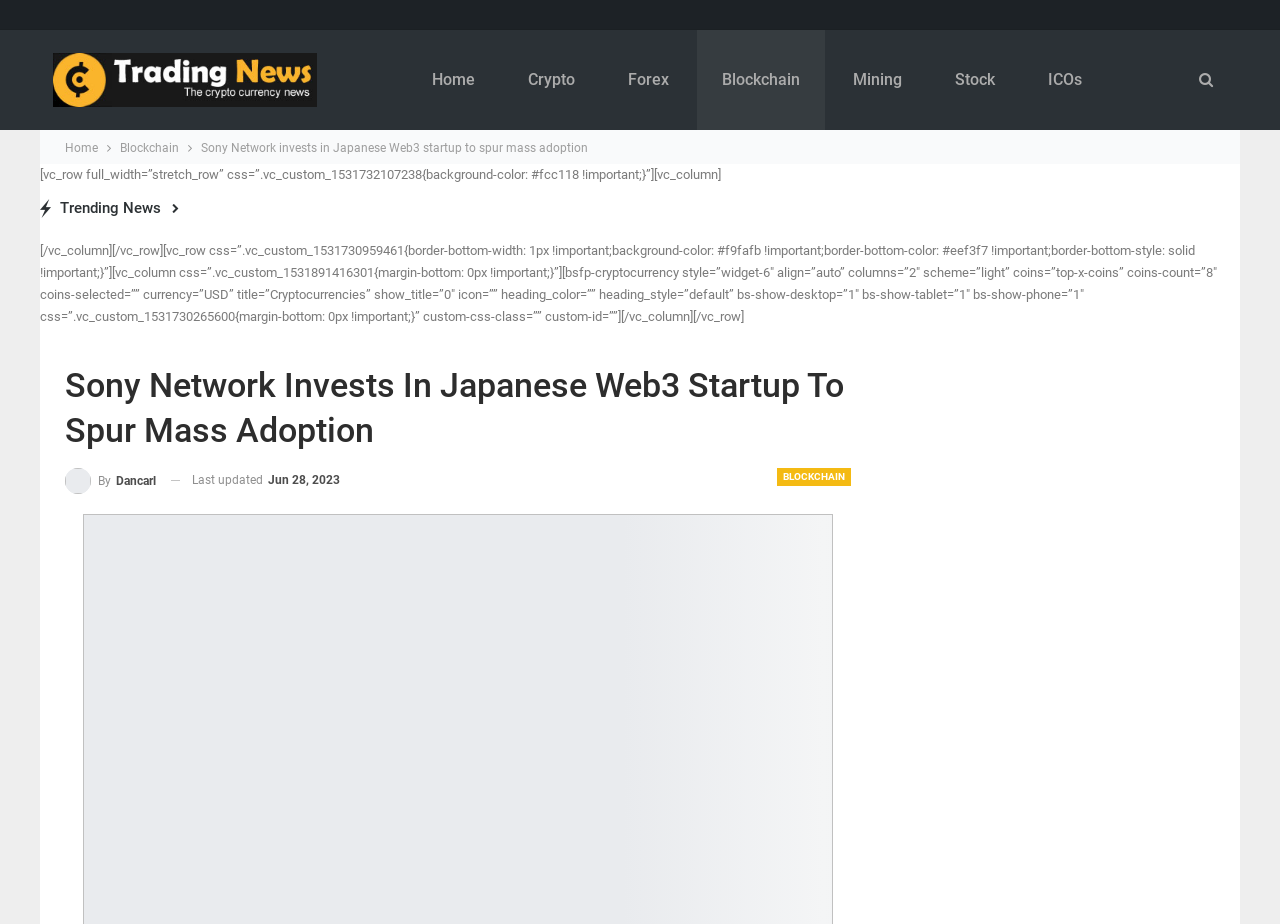What is the title of the article?
Provide an in-depth and detailed answer to the question.

I determined the answer by looking at the main content area of the webpage, where the title of the article 'Sony Network invests in Japanese Web3 startup to spur mass adoption' is displayed.